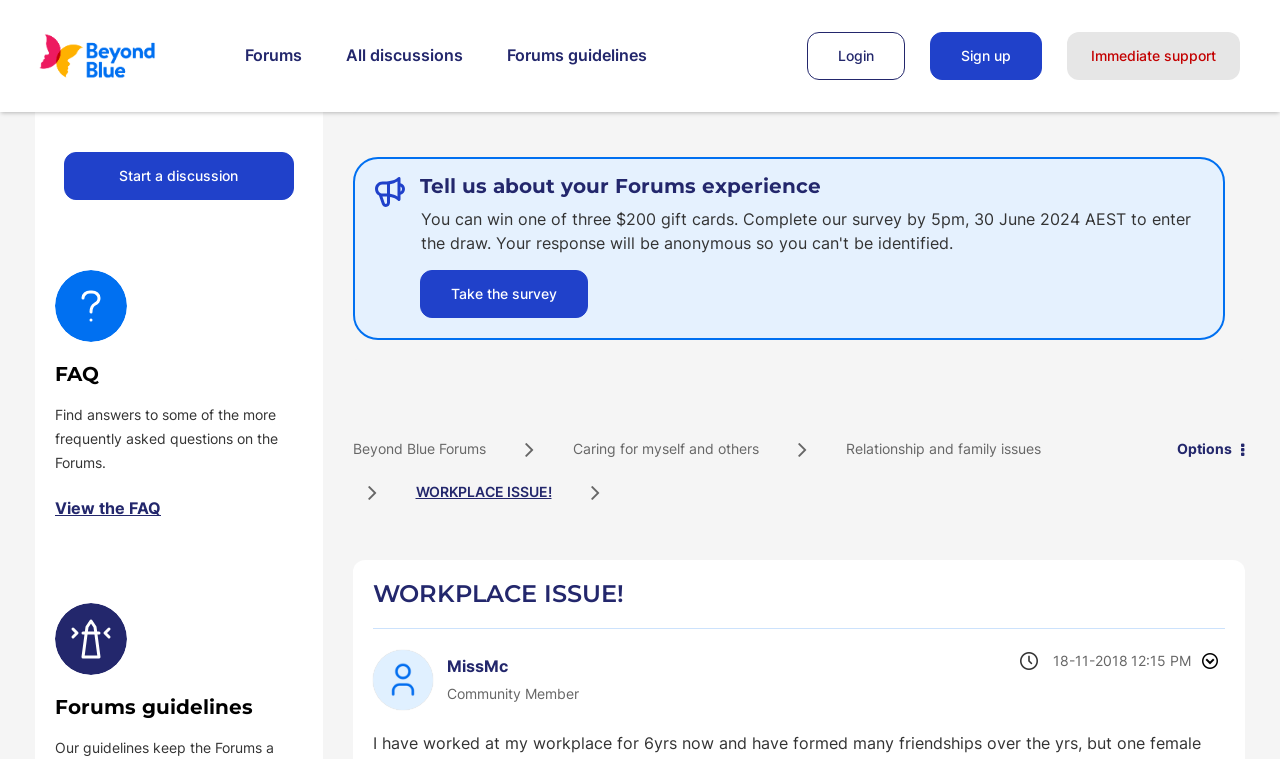Describe the webpage in detail, including text, images, and layout.

This webpage appears to be a discussion forum, specifically a thread titled "WORKPLACE ISSUE!" within the "Caring for myself and others" category of the Beyond Blue Forums. 

At the top of the page, there are several links to navigate to other parts of the website, including the Beyond Blue Website, Forums, All discussions, Forums guidelines, Login, Sign up, and Immediate support. 

Below these links, there is a section with an image, a "FAQ" label, and a brief description of the FAQs, along with a link to "View the FAQ". 

Further down, there is a heading with the title of the thread, "WORKPLACE ISSUE!", and an image of the community manager. 

To the right of the heading, there is a disabled element with a survey invitation, "Tell us about your Forums experience", and a link to "Take the survey". 

Below this, there is a navigation section with breadcrumbs, showing the path from the Beyond Blue Forums to the current thread. 

The main content of the page is the discussion thread, which starts with the original post by "MissMc", a community member. The post is dated "18-11-2018 12:15 PM". 

There are several buttons and links associated with the post, including an "Options" button, a "View Profile of MissMc" link, and a "Show WORKPLACE ISSUE! post option menu" button.